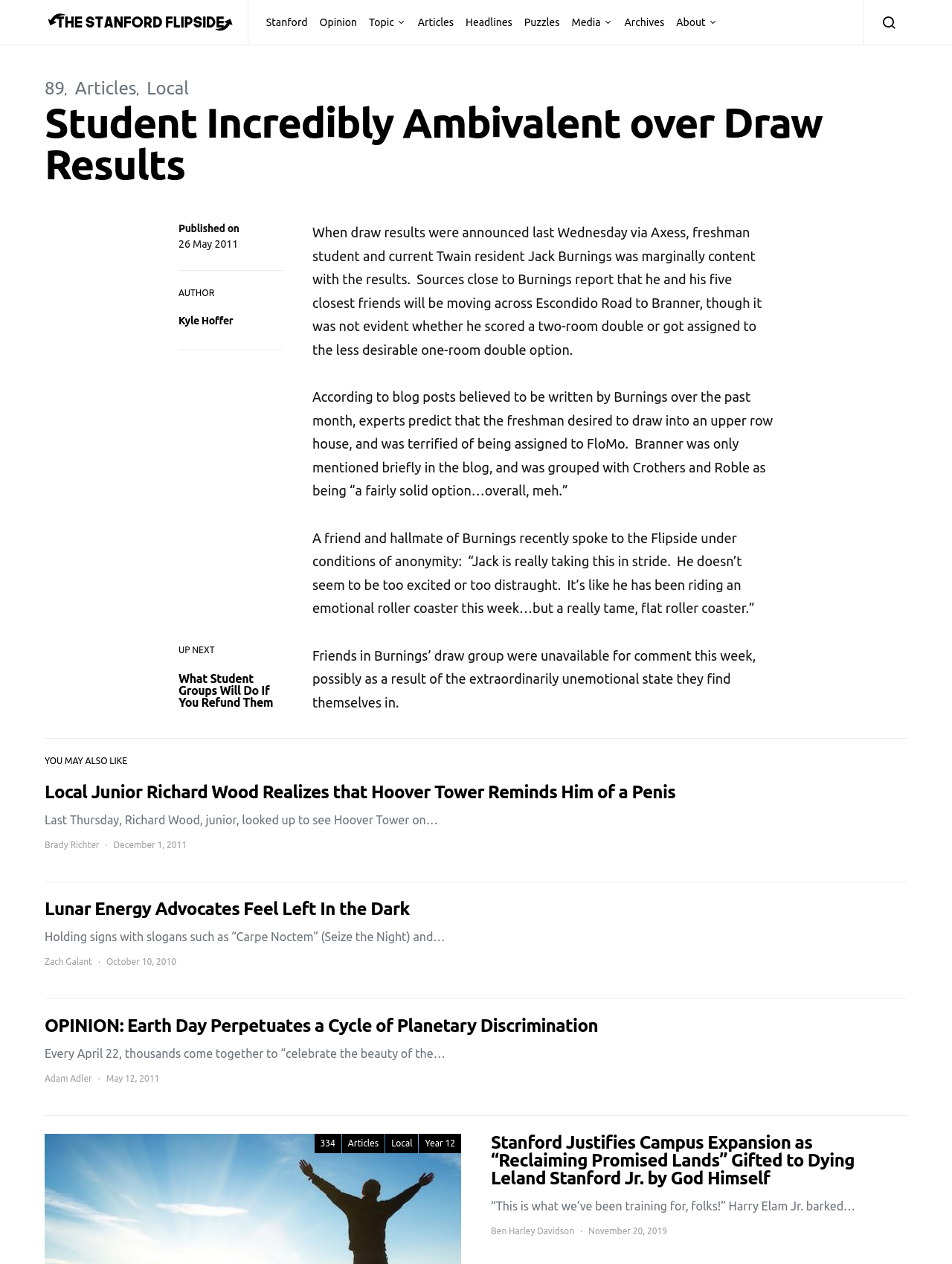Could you determine the bounding box coordinates of the clickable element to complete the instruction: "View the 'UP NEXT' section"? Provide the coordinates as four float numbers between 0 and 1, i.e., [left, top, right, bottom].

[0.188, 0.511, 0.297, 0.518]